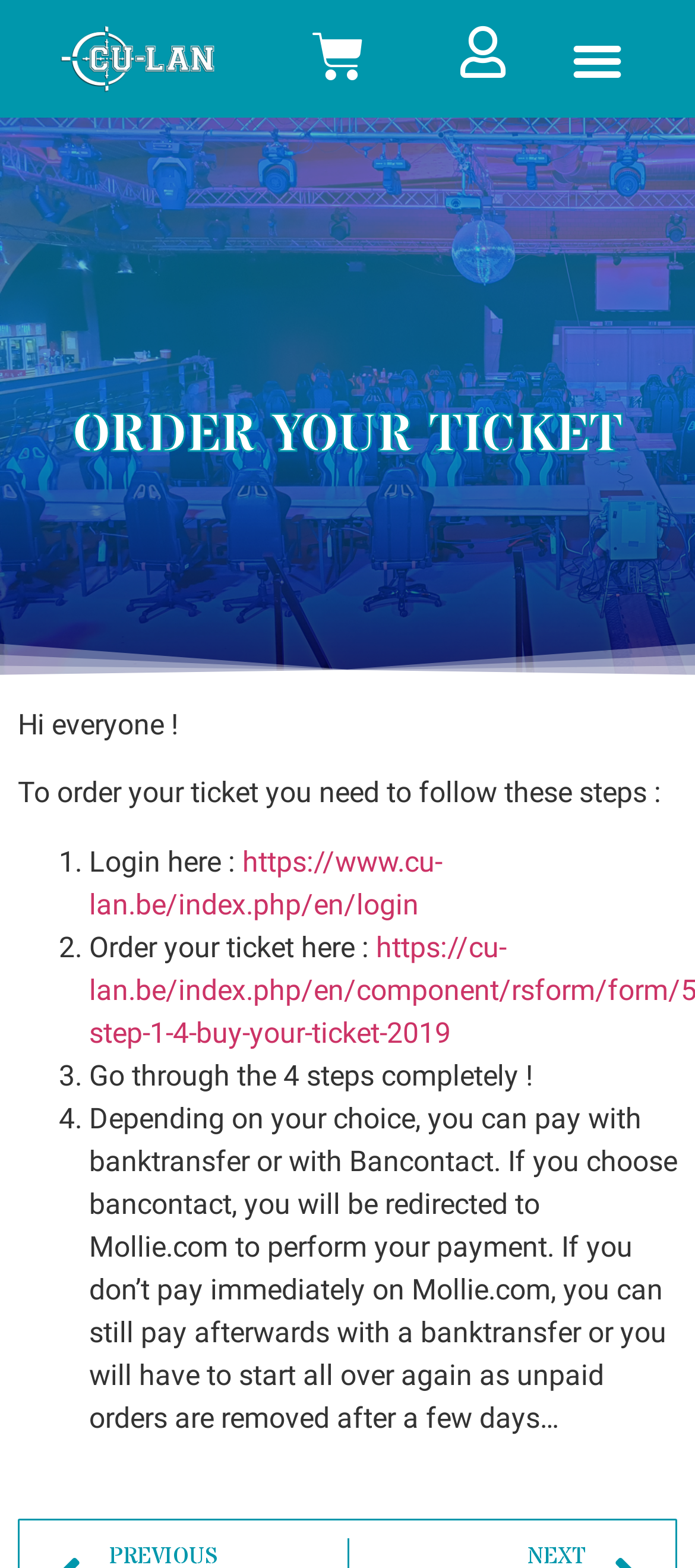How many steps are required to complete the ticket order?
Can you provide an in-depth and detailed response to the question?

The webpage instructs users to 'Go through the 4 steps completely', implying that there are four steps required to complete the ticket order.